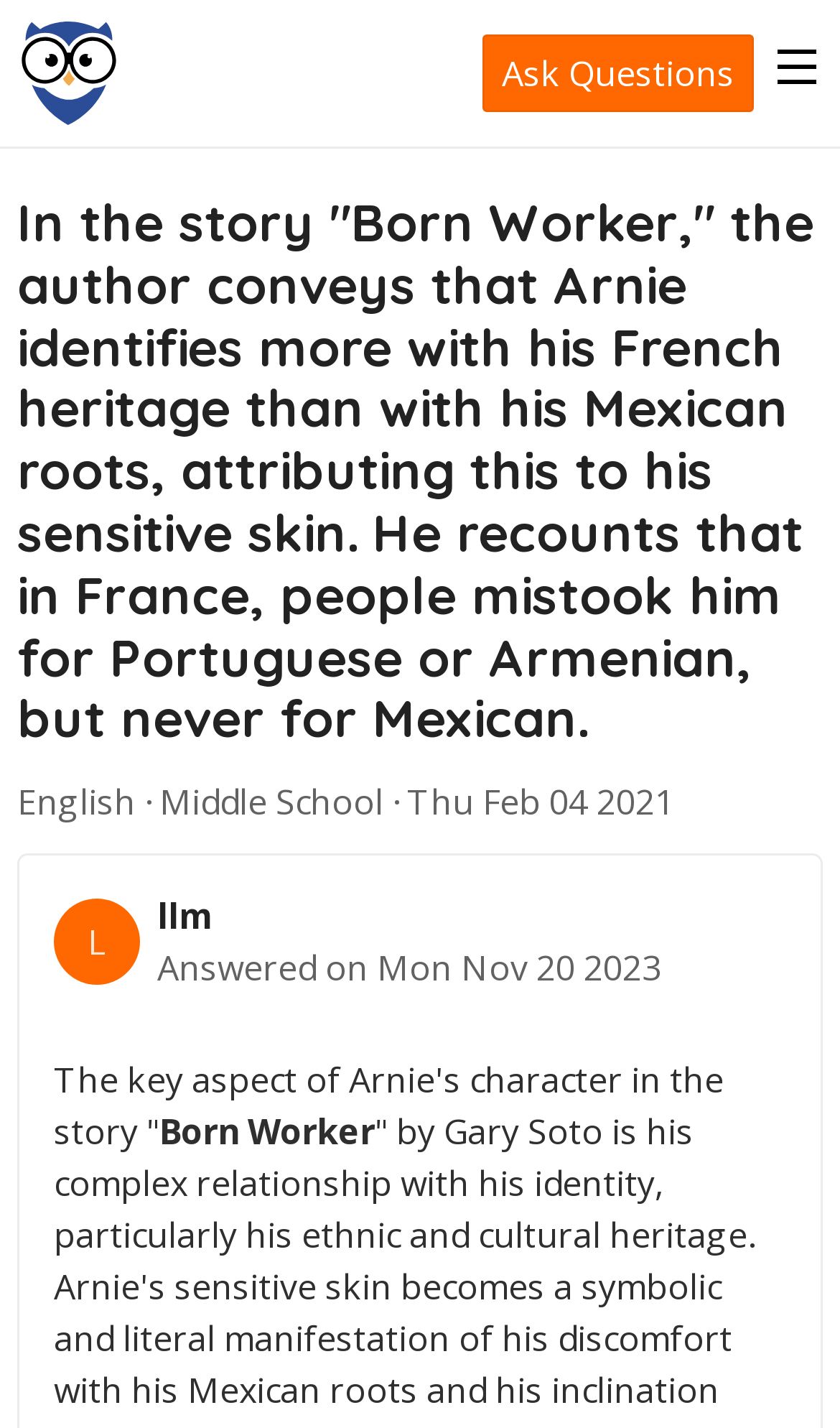Please find the top heading of the webpage and generate its text.

In the story "Born Worker," the author conveys that Arnie identifies more with his French heritage than with his Mexican roots, attributing this to his sensitive skin. He recounts that in France, people mistook him for Portuguese or Armenian, but never for Mexican.